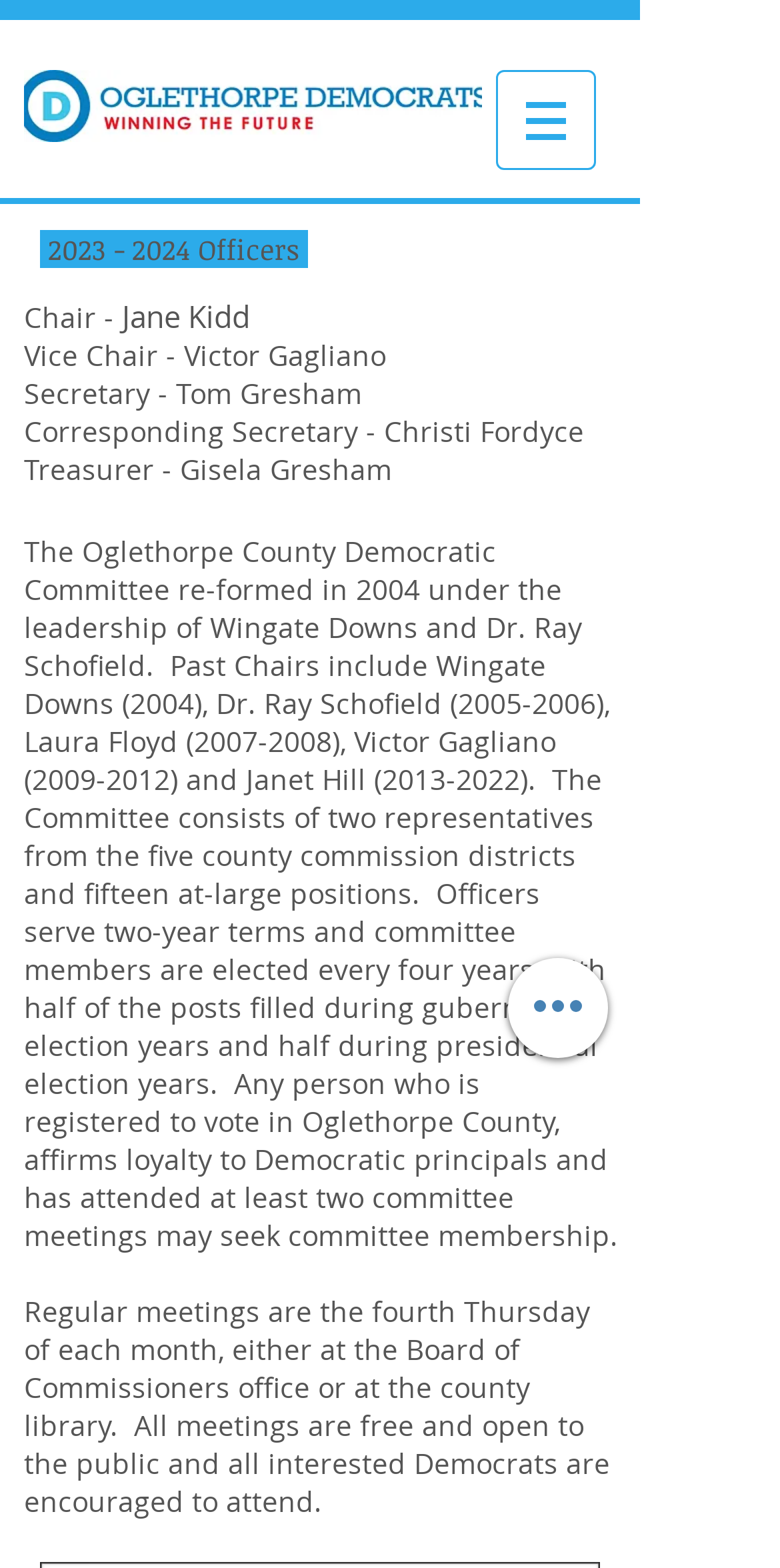Please provide a one-word or short phrase answer to the question:
Who is the Chair of the Oglethorpe County Democratic Committee?

Jane Kidd